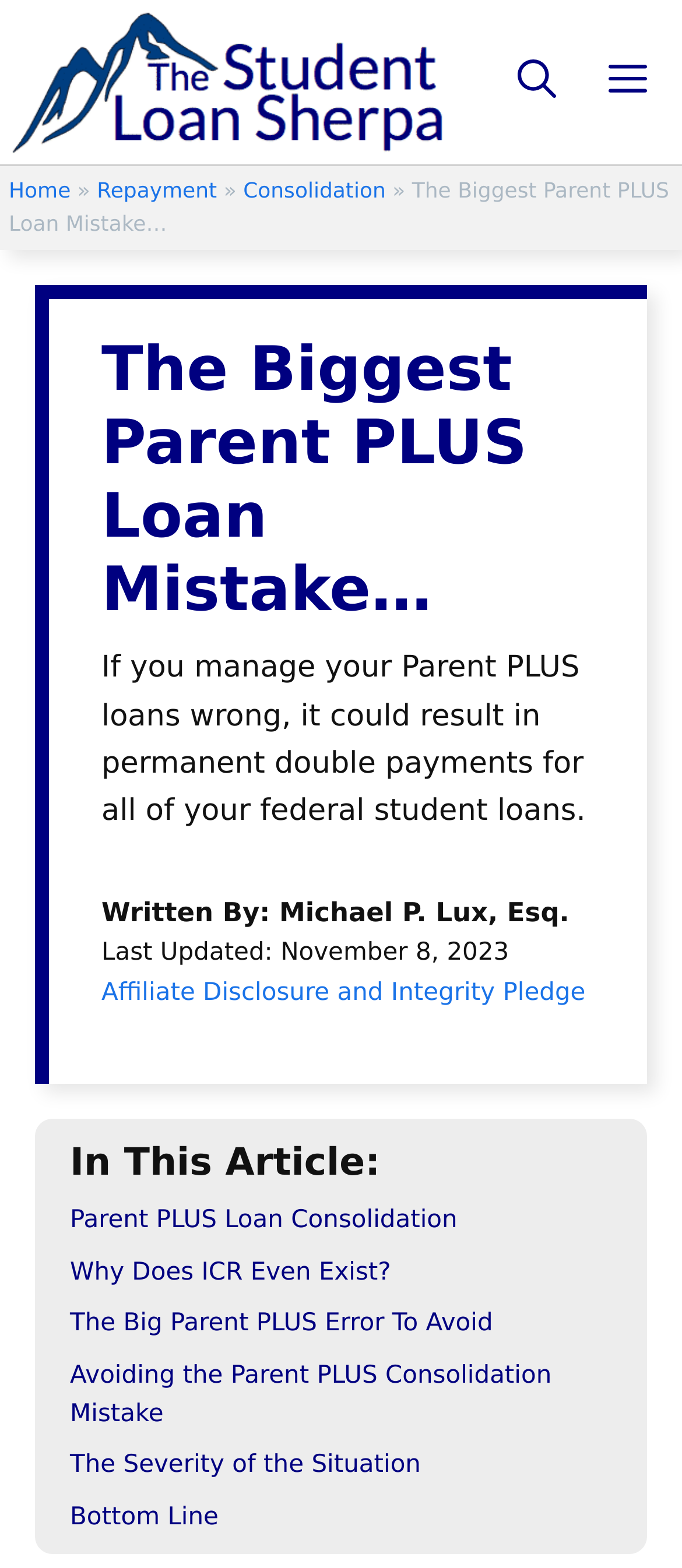What is the purpose of the 'Menu' button?
Based on the content of the image, thoroughly explain and answer the question.

I determined the purpose of the 'Menu' button by looking at its description 'Menu' and its expanded state, which suggests that it controls a navigation menu.